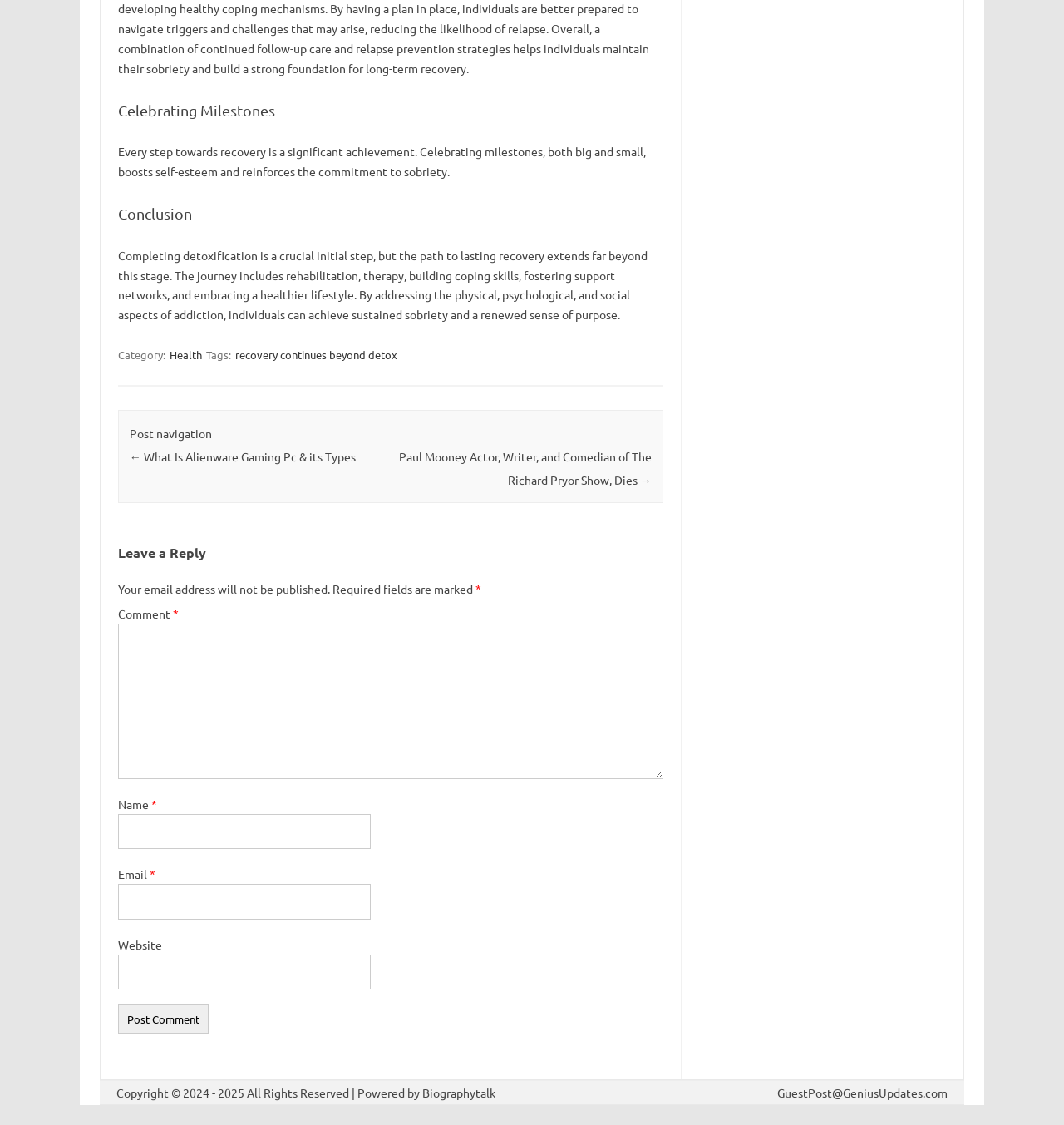What is the name of the show mentioned in the link?
Examine the image and give a concise answer in one word or a short phrase.

The Richard Pryor Show